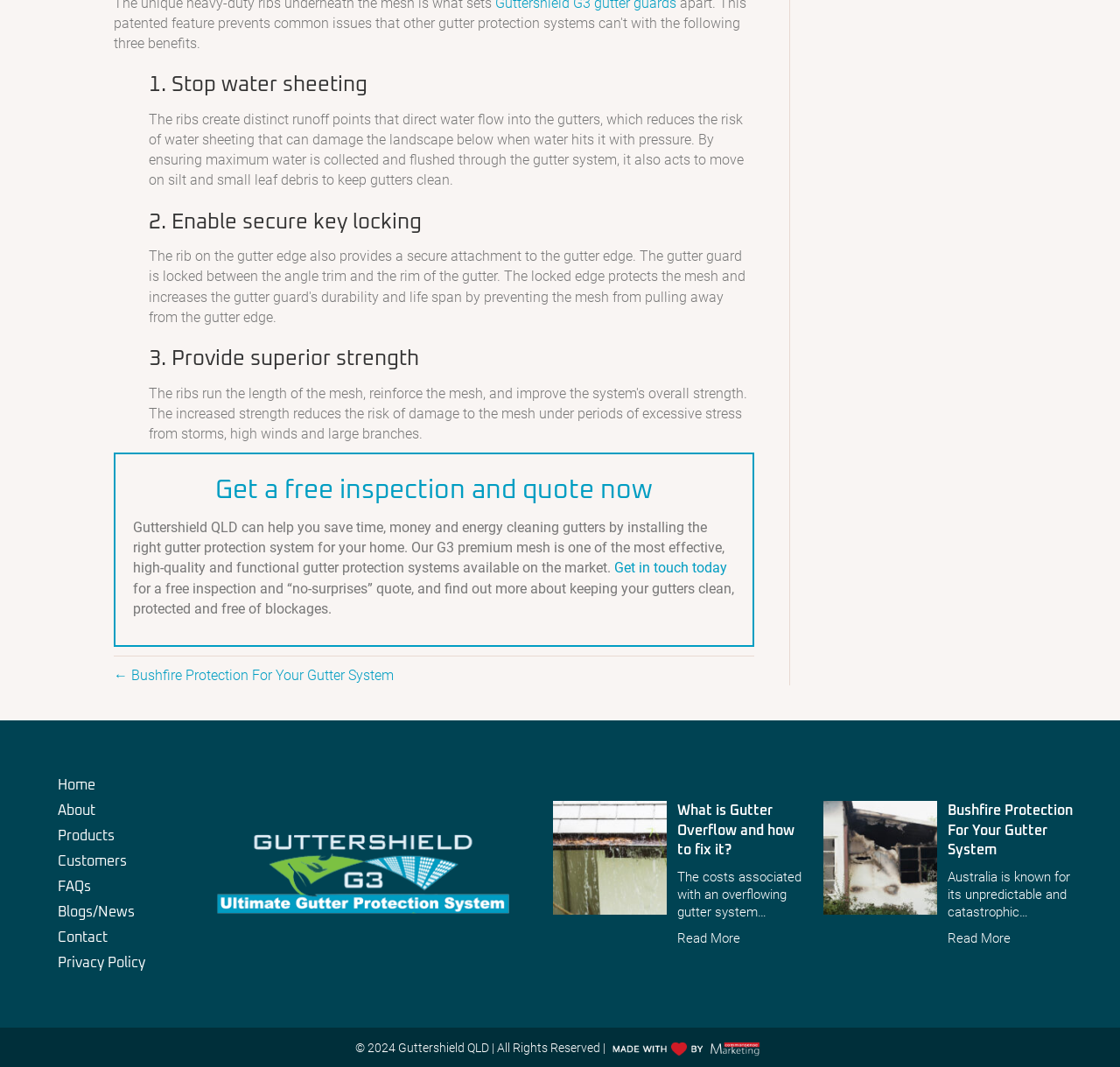What is the topic of the article linked to 'Bushfire Protection For Your Gutter System'?
Answer the question in as much detail as possible.

The article linked to 'Bushfire Protection For Your Gutter System' is about protecting gutter systems from bushfires, which is a critical concern in Australia.